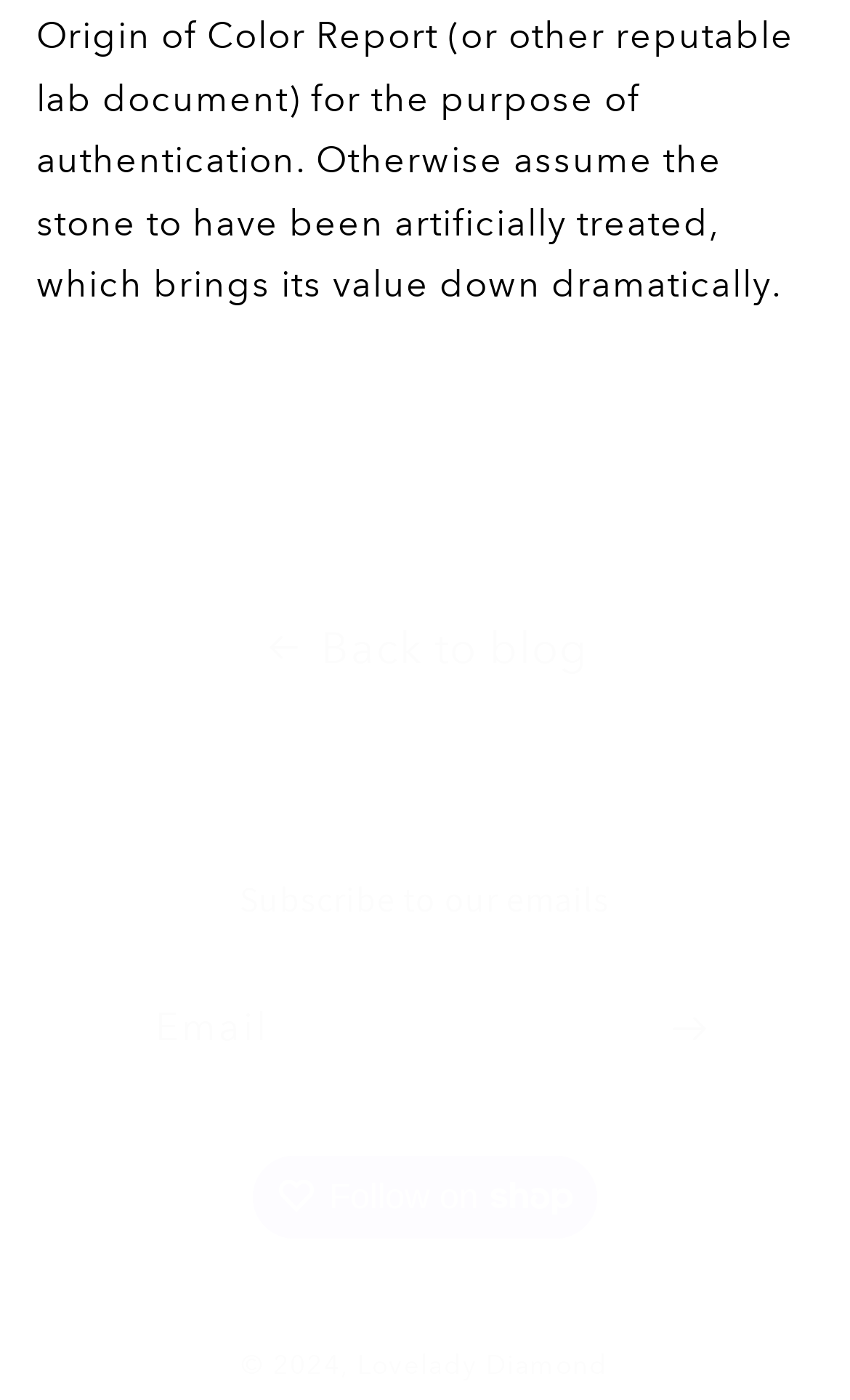What is the purpose of the textbox?
Provide a short answer using one word or a brief phrase based on the image.

Email input